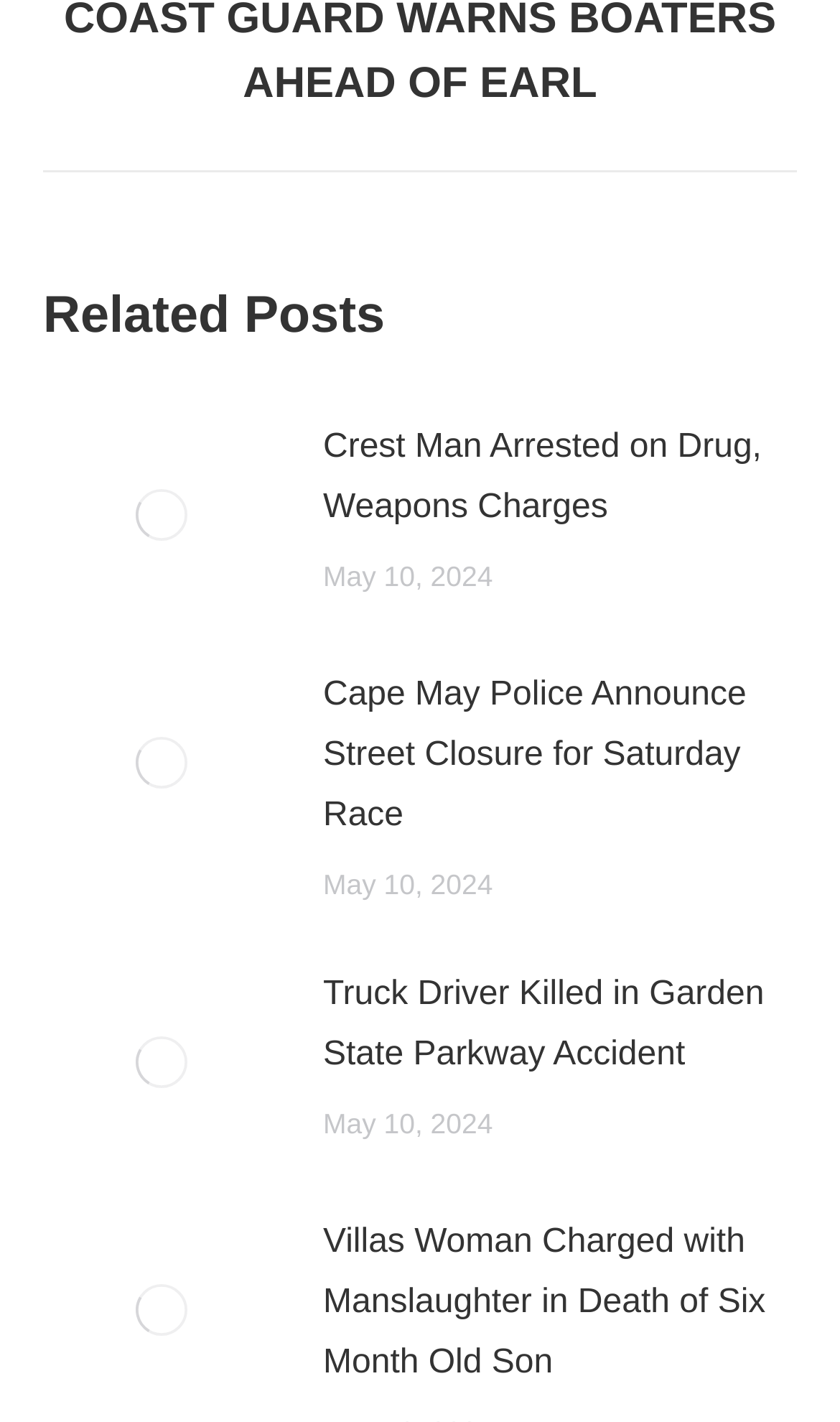What is the date of the latest article?
Use the screenshot to answer the question with a single word or phrase.

May 10, 2024